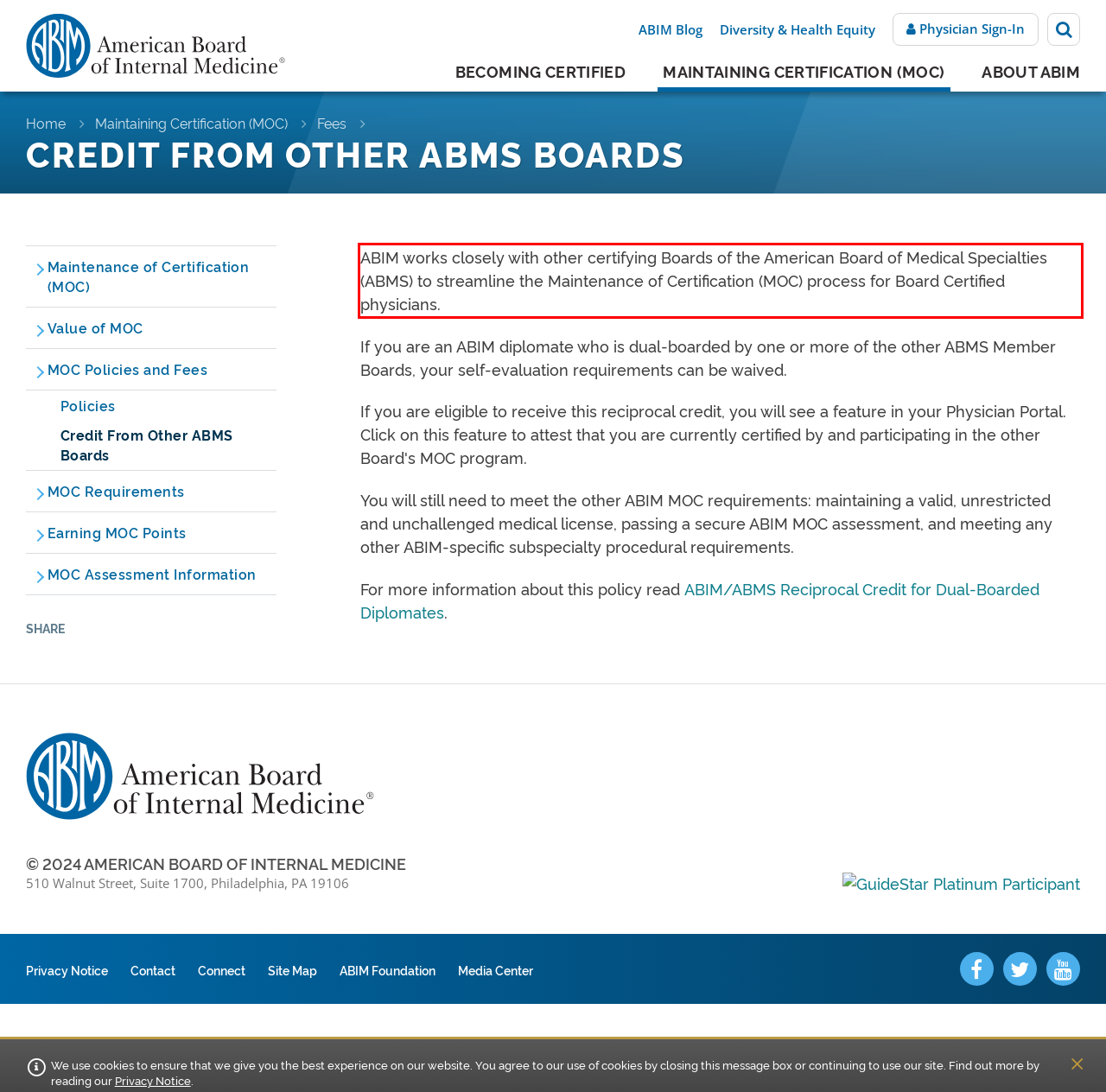Given a webpage screenshot, locate the red bounding box and extract the text content found inside it.

ABIM works closely with other certifying Boards of the American Board of Medical Specialties (ABMS) to streamline the Maintenance of Certification (MOC) process for Board Certified physicians.